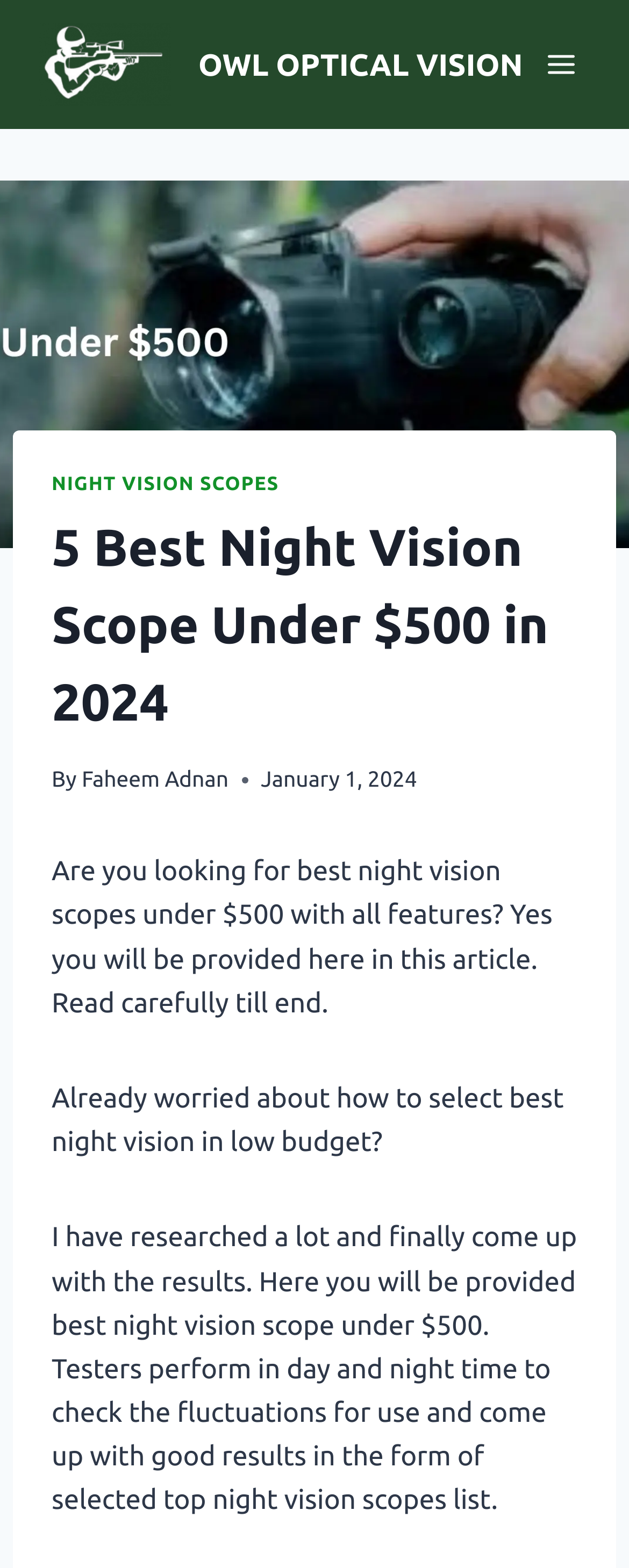Can you find and provide the title of the webpage?

5 Best Night Vision Scope Under $500 in 2024